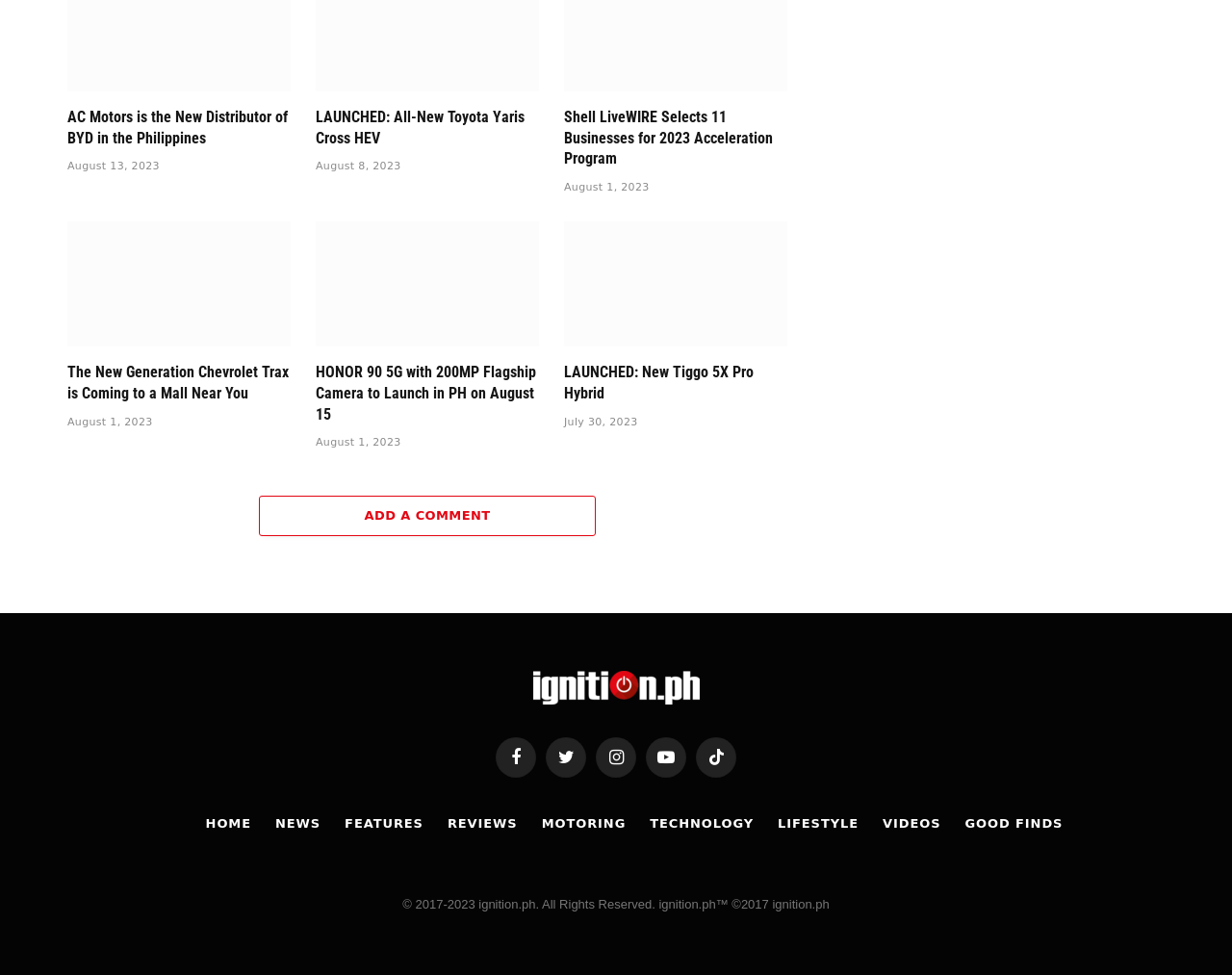Given the element description "Add A Comment", identify the bounding box of the corresponding UI element.

[0.21, 0.508, 0.484, 0.55]